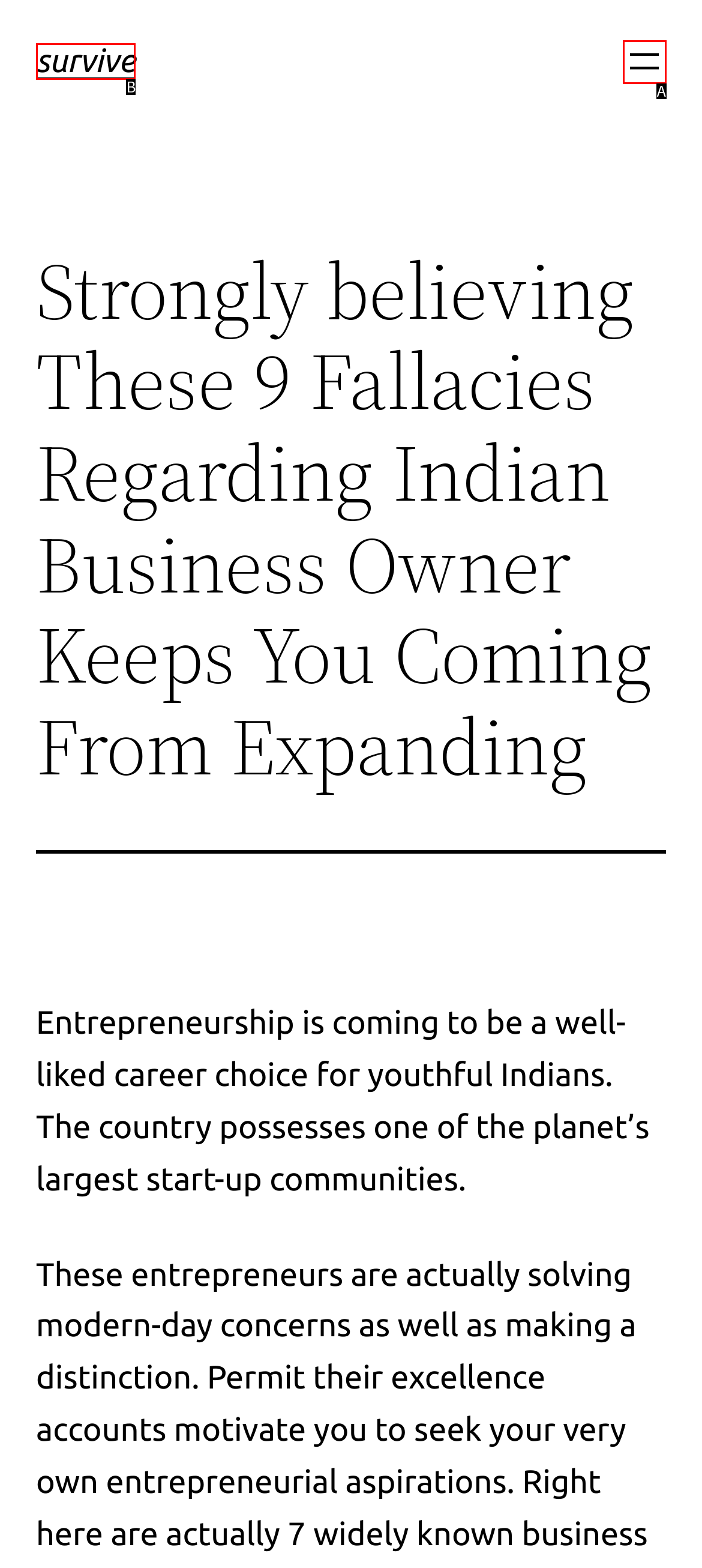Select the HTML element that best fits the description: aria-label="Open menu"
Respond with the letter of the correct option from the choices given.

A